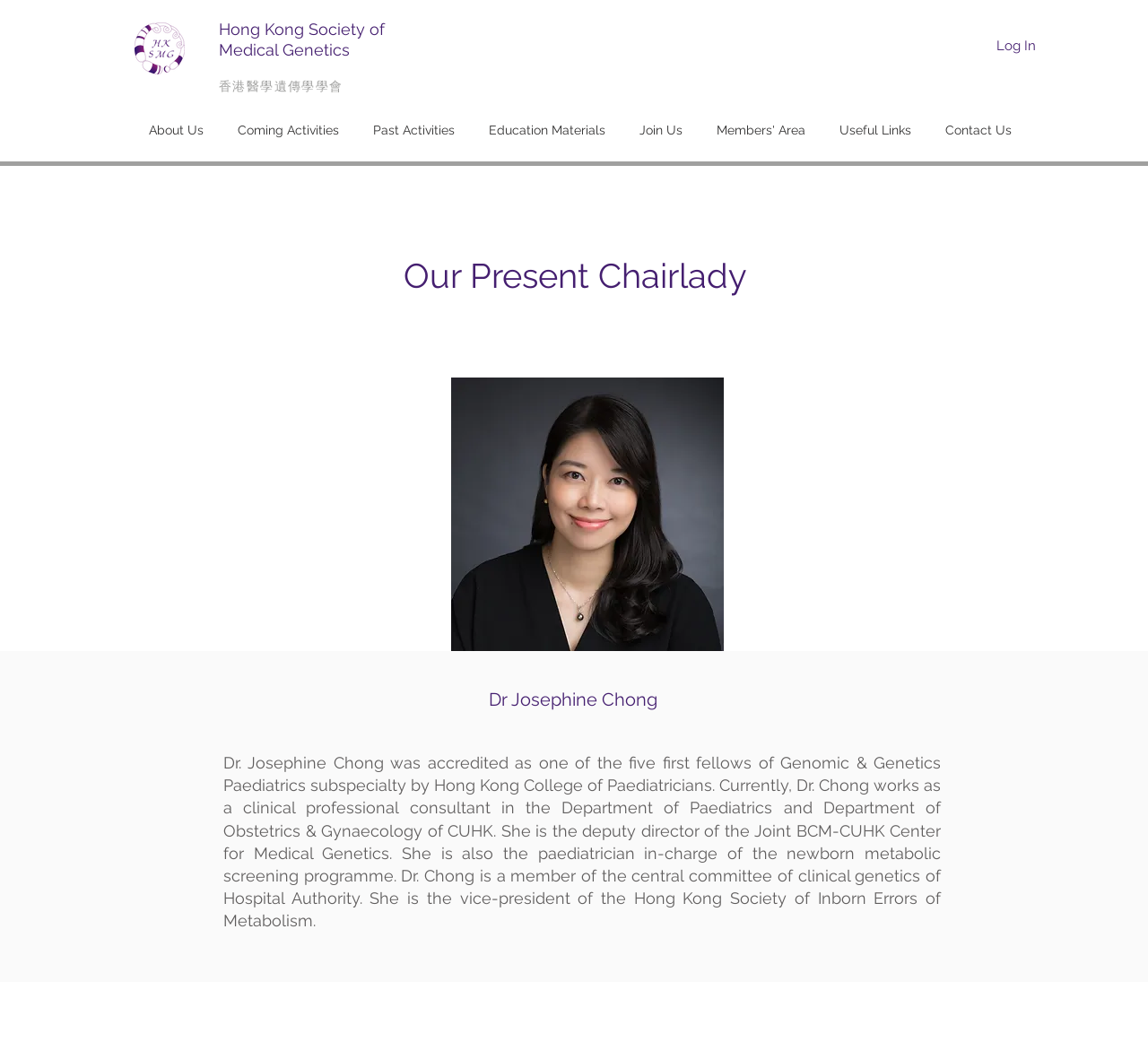What is the bounding box coordinate of the HKSMG logo?
Please answer using one word or phrase, based on the screenshot.

[0.117, 0.022, 0.161, 0.071]